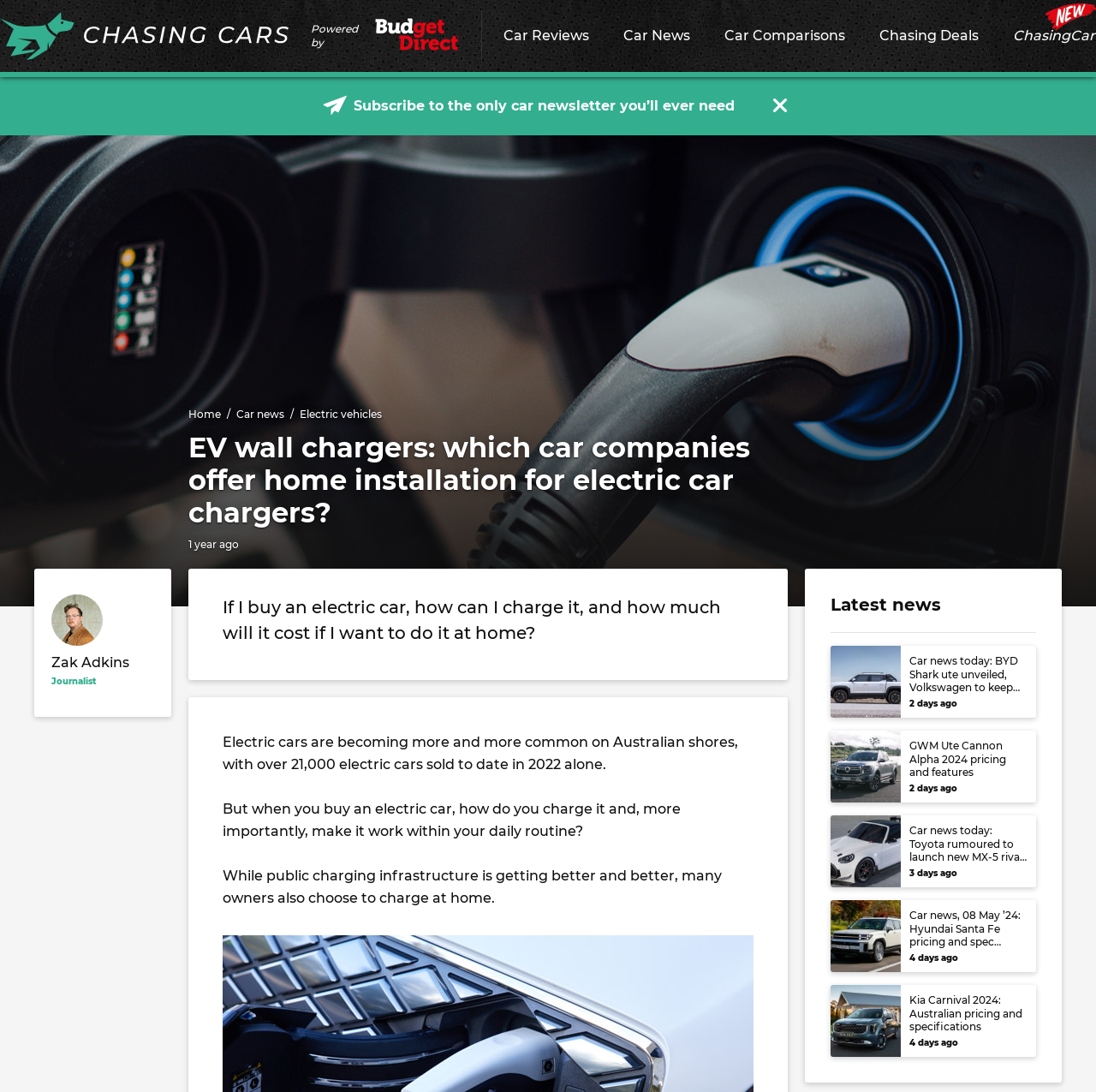Locate the bounding box coordinates of the region to be clicked to comply with the following instruction: "Read about 'BPI KETO BOMB, 468g'". The coordinates must be four float numbers between 0 and 1, in the form [left, top, right, bottom].

None